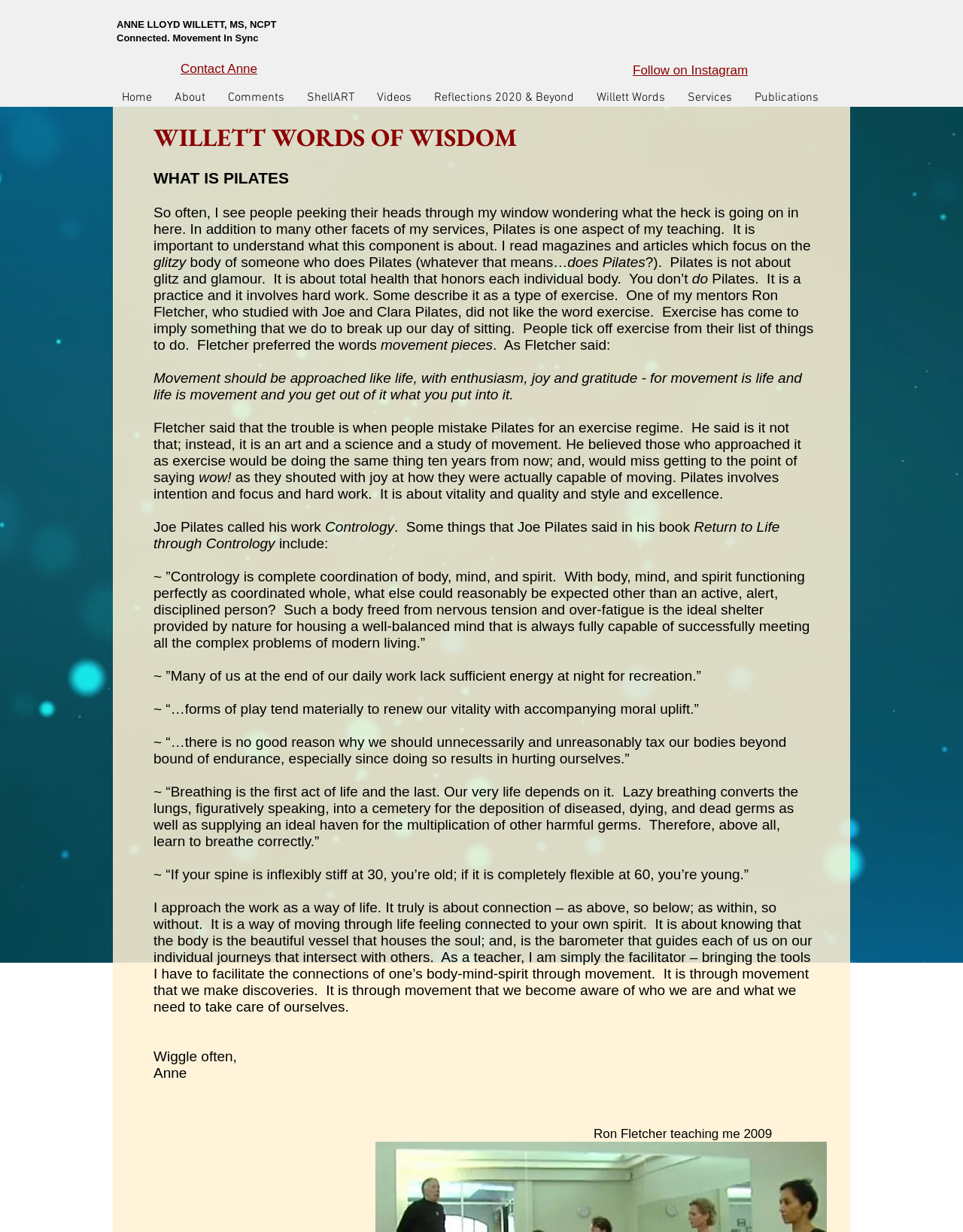Using the image as a reference, answer the following question in as much detail as possible:
What is the name of Joe Pilates' book?

The name of Joe Pilates' book is 'Return to Life through Contrology', which can be inferred from the text 'Some things that Joe Pilates said in his book Return to Life through Contrology...'.